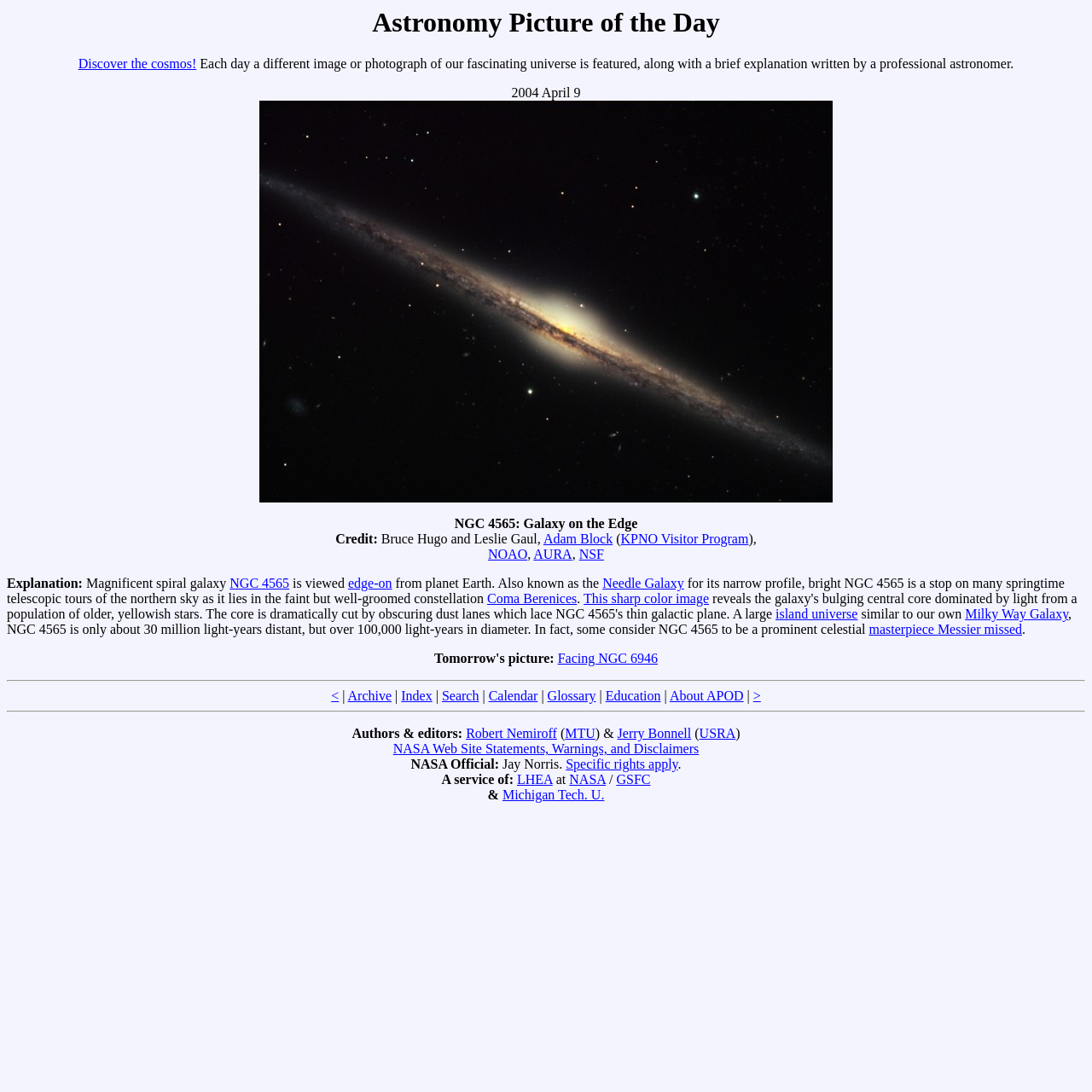Find the bounding box coordinates for the area you need to click to carry out the instruction: "Discover the cosmos!". The coordinates should be four float numbers between 0 and 1, indicated as [left, top, right, bottom].

[0.072, 0.052, 0.18, 0.065]